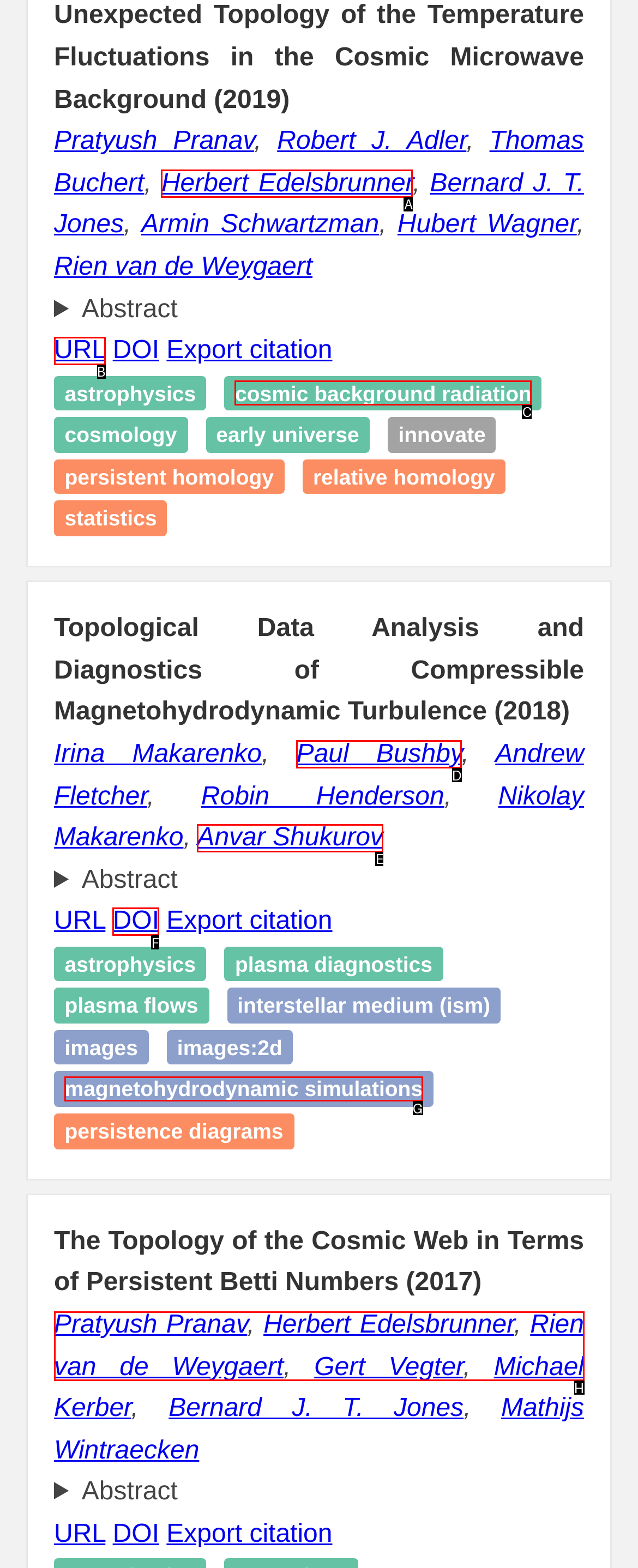Identify the option that corresponds to the description: URL 
Provide the letter of the matching option from the available choices directly.

B